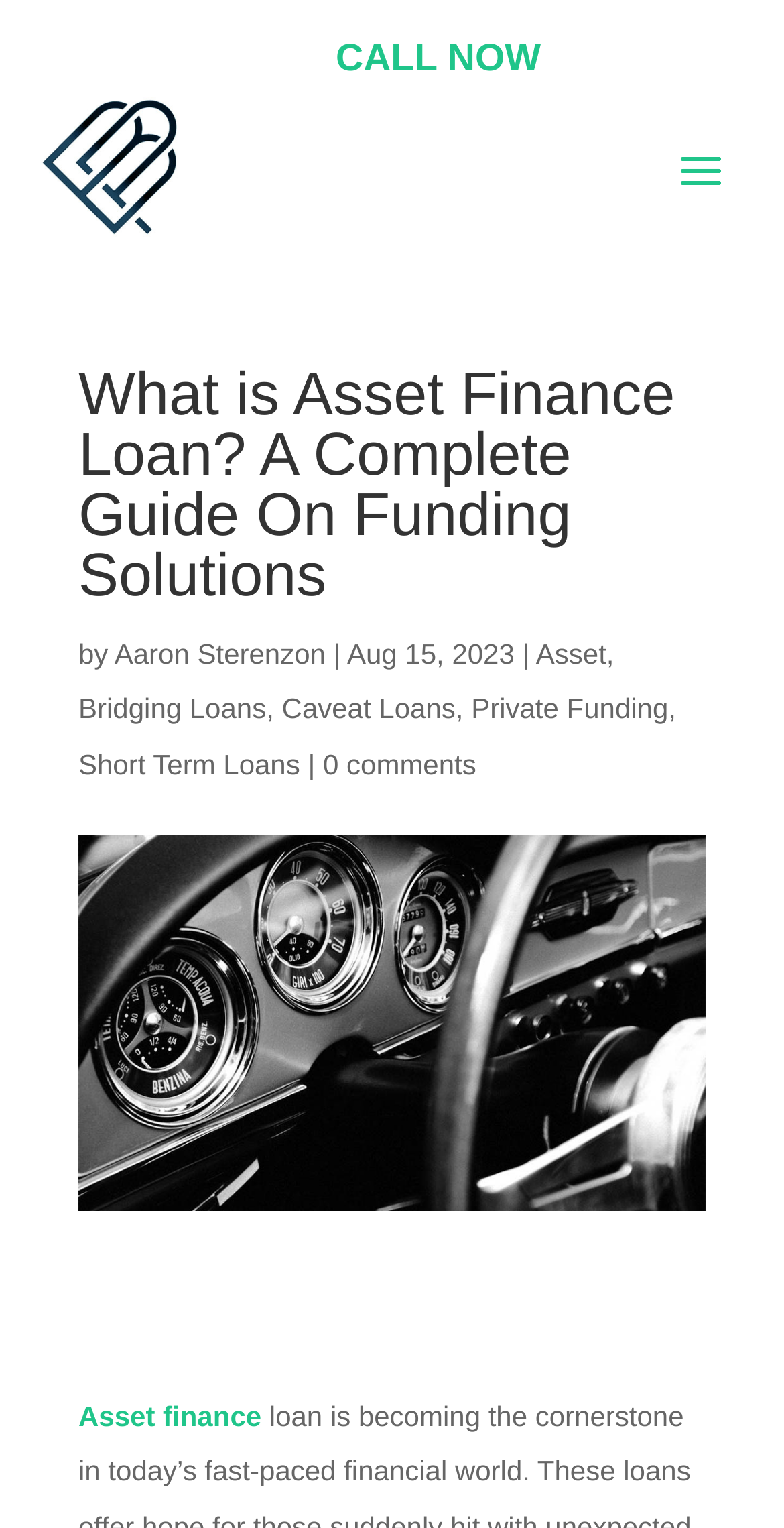Using the given element description, provide the bounding box coordinates (top-left x, top-left y, bottom-right x, bottom-right y) for the corresponding UI element in the screenshot: Asset

[0.684, 0.418, 0.773, 0.439]